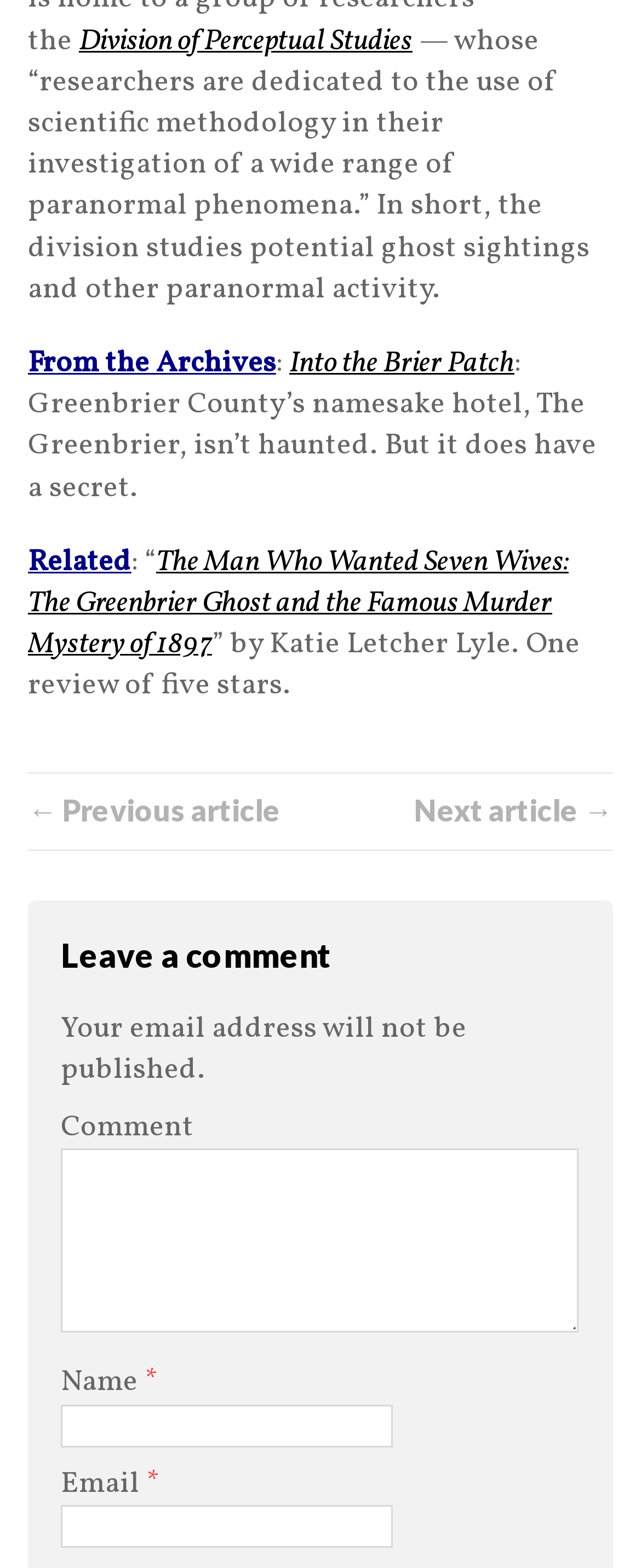Please answer the following question using a single word or phrase: 
What is the direction of the previous article?

Left